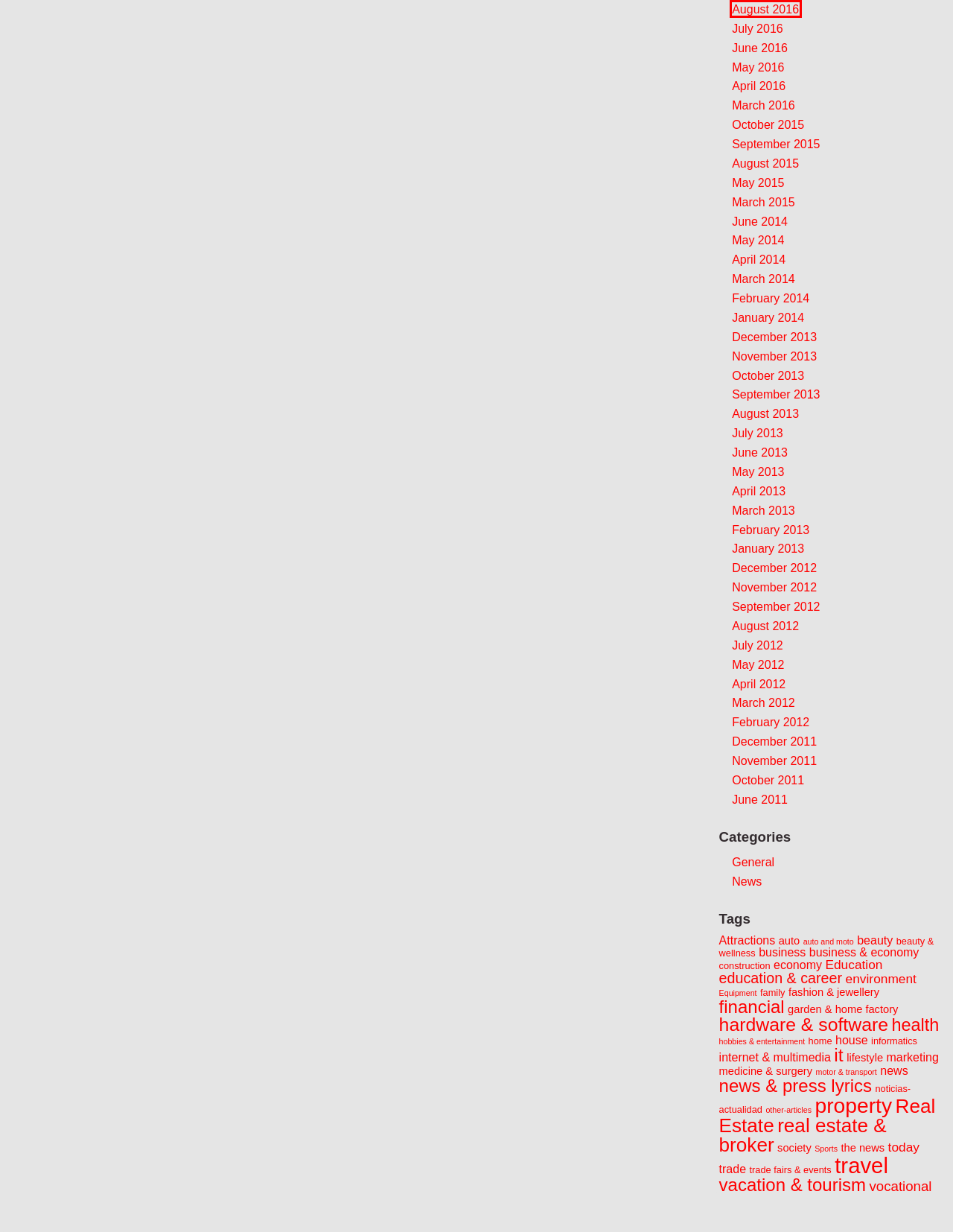You are given a screenshot of a webpage with a red bounding box around an element. Choose the most fitting webpage description for the page that appears after clicking the element within the red bounding box. Here are the candidates:
A. November | 2012 | Realtors In Los Angeles
B. October | 2011 | Realtors In Los Angeles
C. August | 2012 | Realtors In Los Angeles
D. August | 2016 | Realtors In Los Angeles
E. beauty & wellness | Realtors In Los Angeles
F. lifestyle | Realtors In Los Angeles
G. September | 2015 | Realtors In Los Angeles
H. home | Realtors In Los Angeles

D